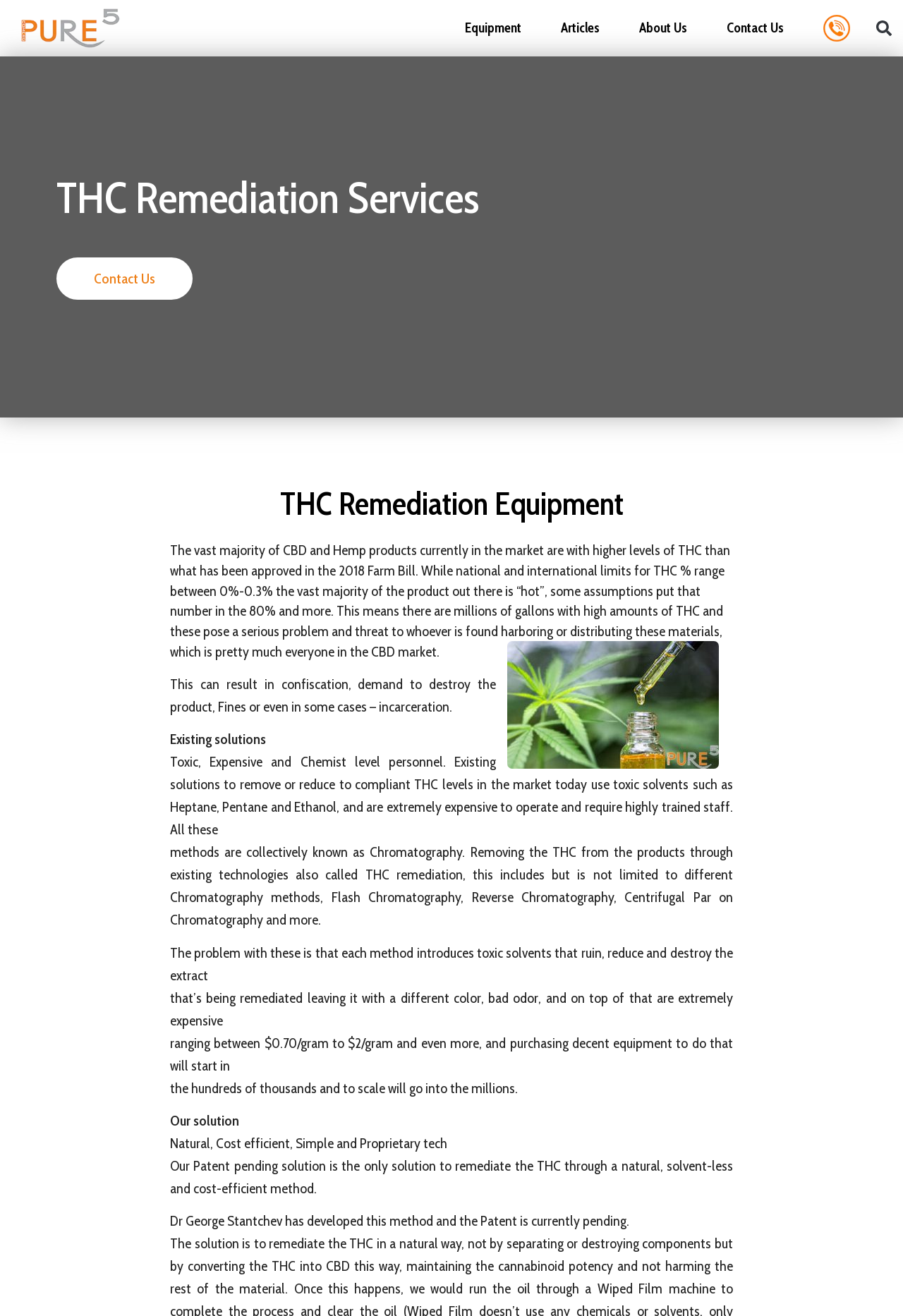From the element description: "Home", extract the bounding box coordinates of the UI element. The coordinates should be expressed as four float numbers between 0 and 1, in the order [left, top, right, bottom].

None